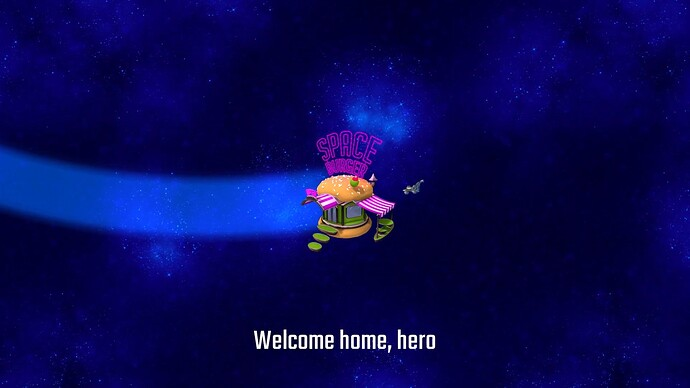Describe every significant element in the image thoroughly.

The image features a whimsical scene set against a deep, starry background, evoking a cosmic atmosphere. At the center, a charming burger-shaped structure is playfully adorned with pink and white striped awnings, indicative of a vibrant and imaginative food establishment named "SPACE BURGER." Above this delightful structure, glowing letters spell out the establishment's name, contributing to the colorful and fantastical theme. A small character can be seen nearby, possibly adding a sense of adventure and wonder.

Beneath the burger, bold white text proclaims, "Welcome home, hero," suggesting a narrative or playful theme that invites viewers into a journey of exploration or fun. The overall composition combines elements of humor and creativity, making it an engaging visual experience.